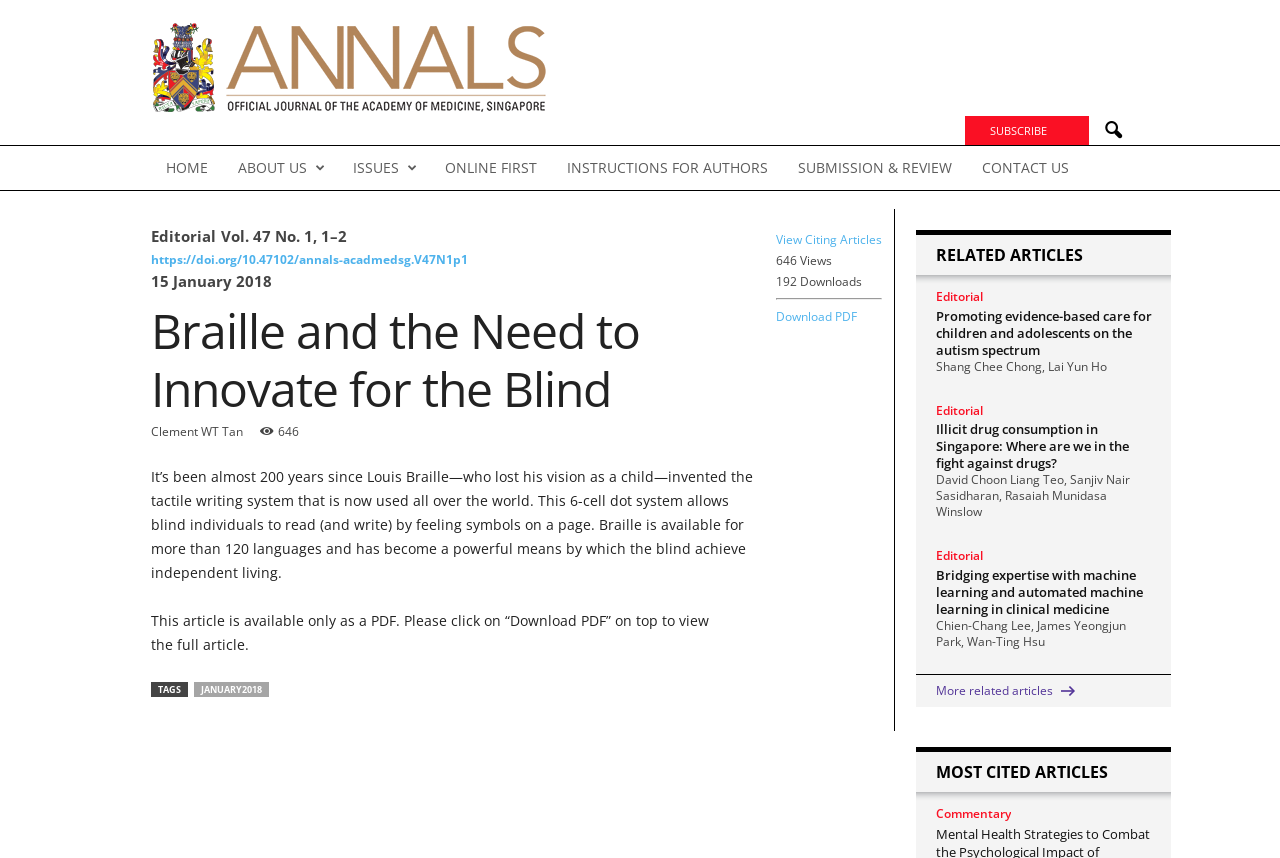Locate the bounding box coordinates of the UI element described by: "More related articles". The bounding box coordinates should consist of four float numbers between 0 and 1, i.e., [left, top, right, bottom].

[0.731, 0.814, 0.843, 0.834]